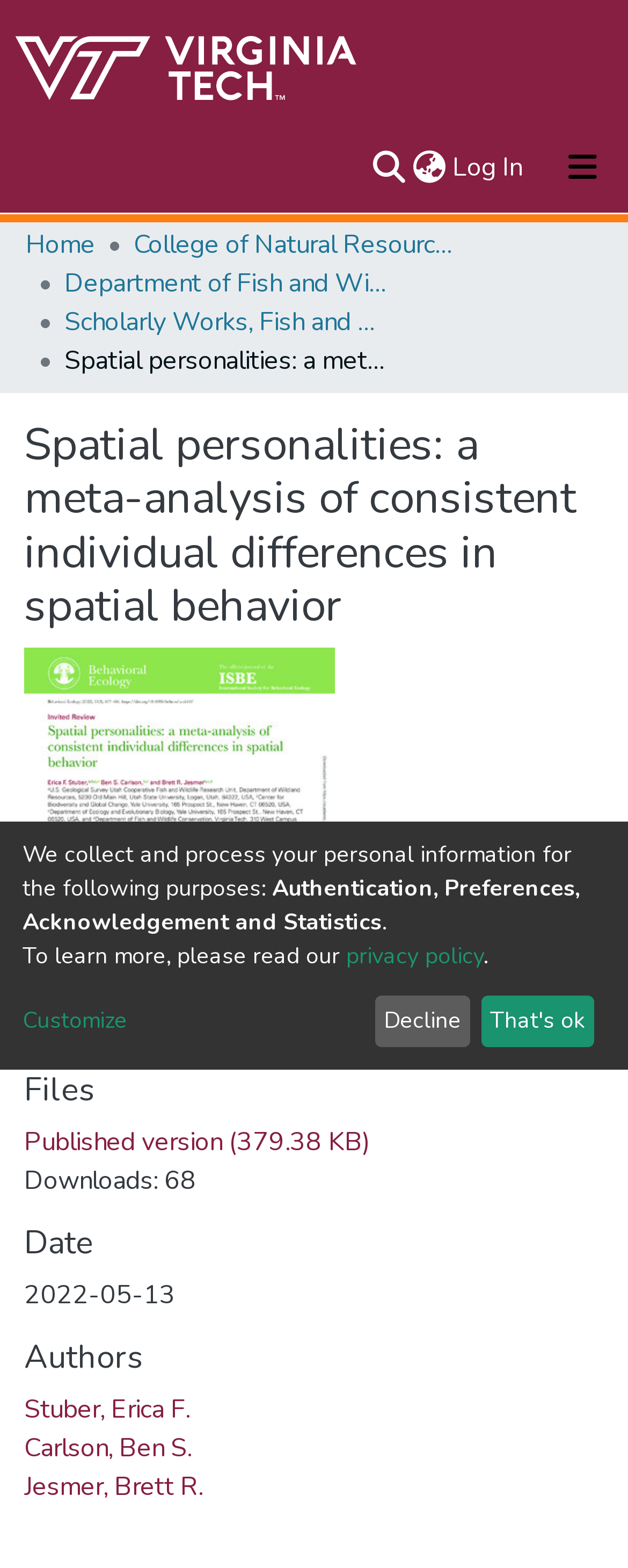Using the element description: "About", determine the bounding box coordinates for the specified UI element. The coordinates should be four float numbers between 0 and 1, [left, top, right, bottom].

[0.041, 0.137, 0.959, 0.178]